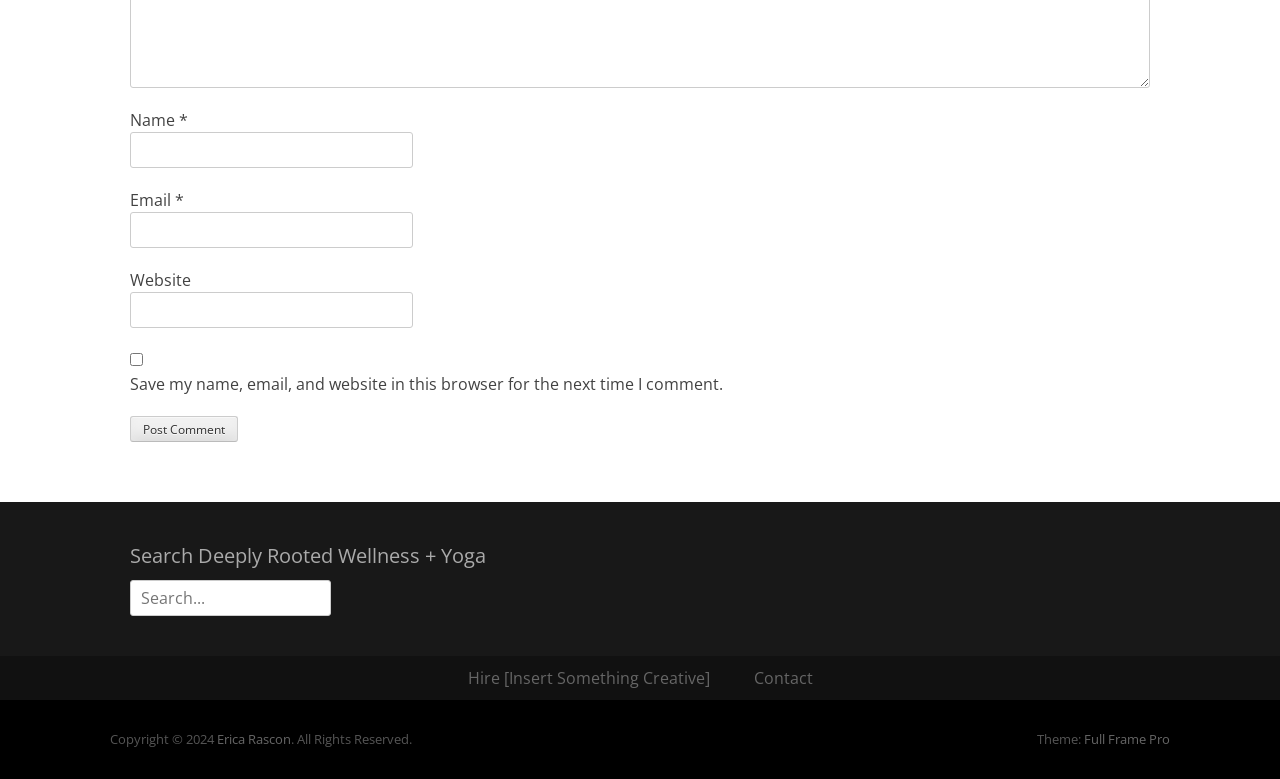Identify the bounding box of the HTML element described here: "Erica Rascon". Provide the coordinates as four float numbers between 0 and 1: [left, top, right, bottom].

[0.17, 0.937, 0.227, 0.96]